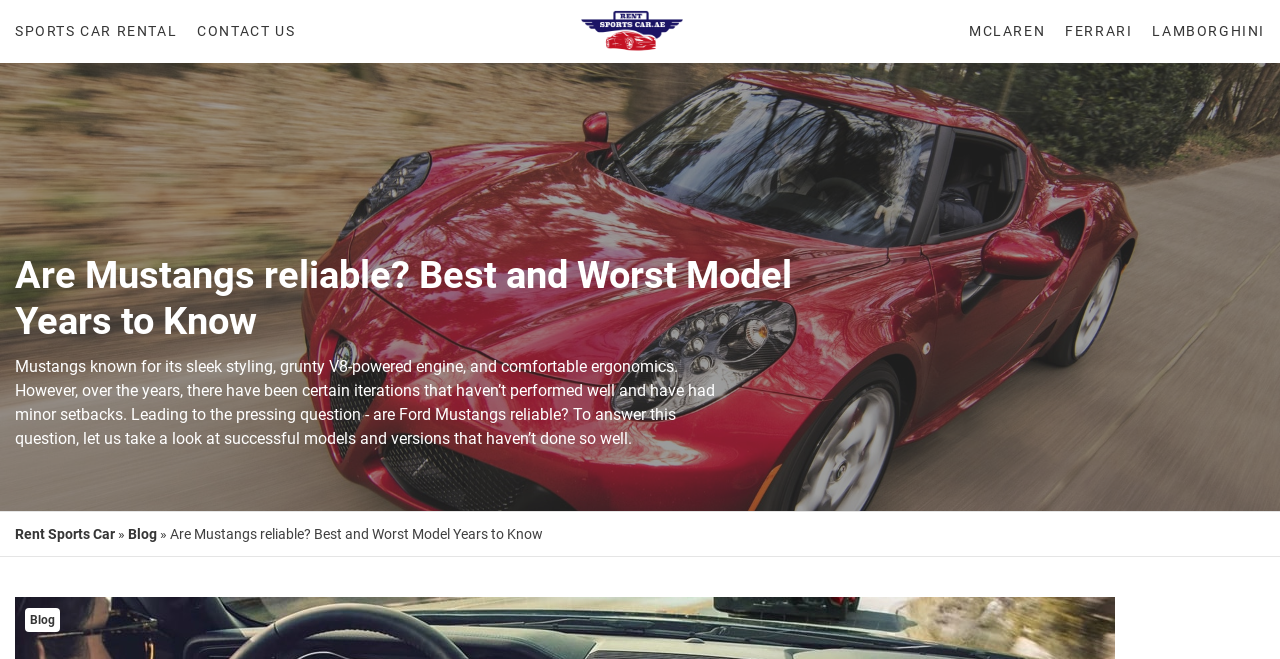Please determine the bounding box coordinates of the element's region to click for the following instruction: "Go to 'Blog' section".

[0.1, 0.797, 0.123, 0.822]